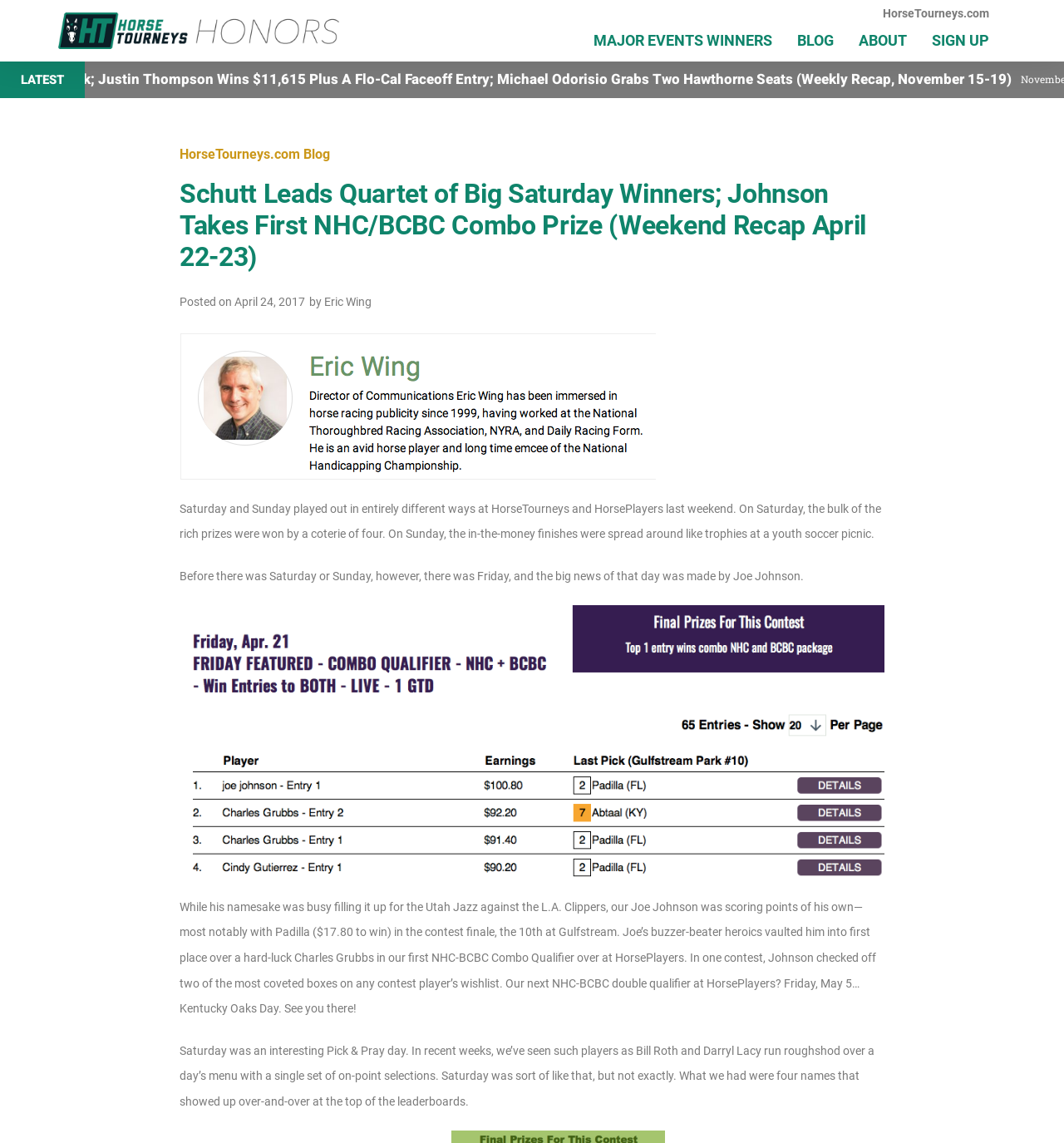Provide a thorough description of this webpage.

The webpage appears to be a blog post from HorseTourneys.com, with a focus on a weekend recap of events from April 22-23. At the top of the page, there are several links, including "HorseTourneys.com", "MAJOR EVENTS WINNERS", "BLOG", "ABOUT", and "SIGN UP", which are positioned horizontally across the page.

Below these links, there is a heading that reads "LATEST", followed by a larger heading that displays the title of the blog post: "Schutt Leads Quartet of Big Saturday Winners; Johnson Takes First NHC/BCBC Combo Prize (Weekend Recap April 22-23)". This heading is centered near the top of the page.

To the right of the title, there is a section that displays the post date, "April 24, 2017", and the author's name, "Eric Wing". Below this section, there are three paragraphs of text that summarize the events of the weekend. The first paragraph describes the difference in outcomes between Saturday and Sunday, while the second paragraph focuses on Joe Johnson's achievements on Friday. The third paragraph discusses the events of Saturday, highlighting the performances of four players.

Throughout the page, there are no images, but there are several links and headings that provide structure and organization to the content. The overall layout is clean and easy to follow, with a clear hierarchy of information.